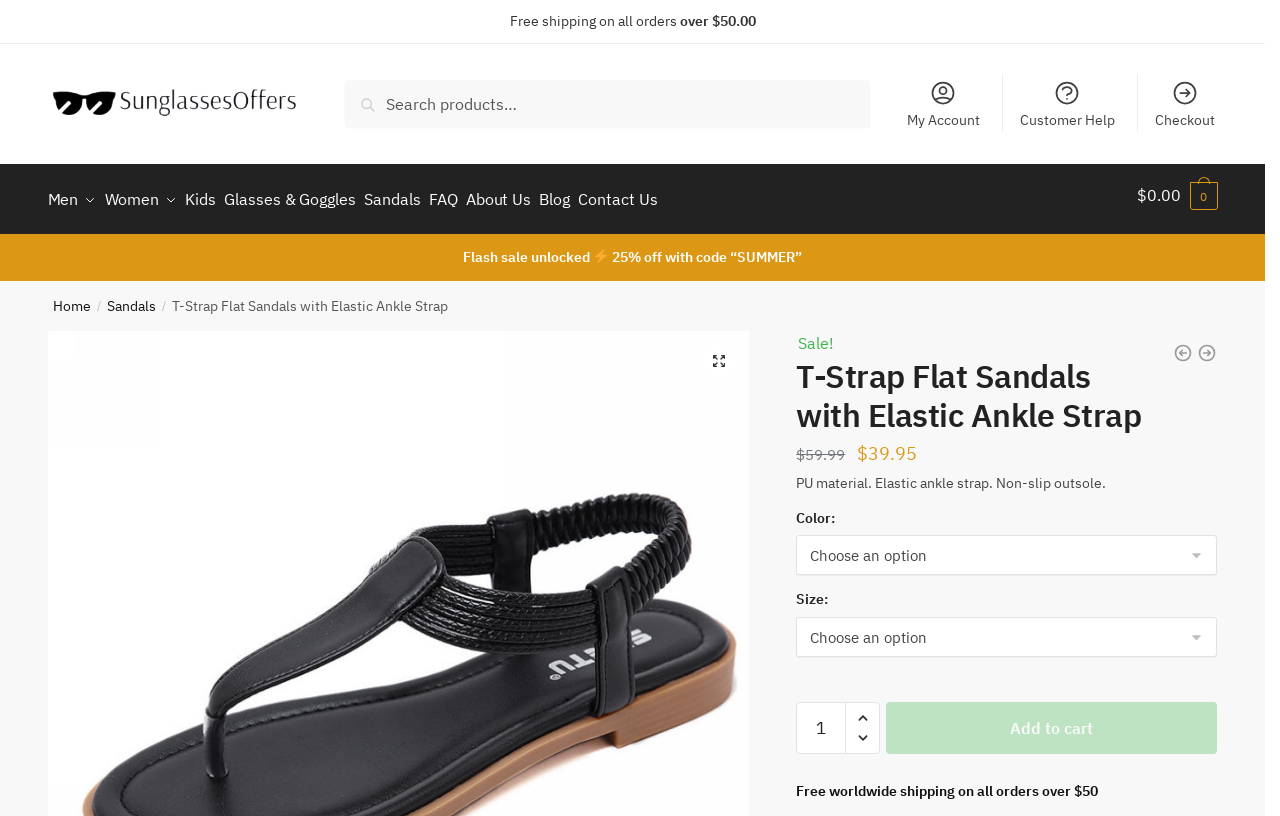Answer the question with a single word or phrase: 
What is the type of material used for the sandals?

PU